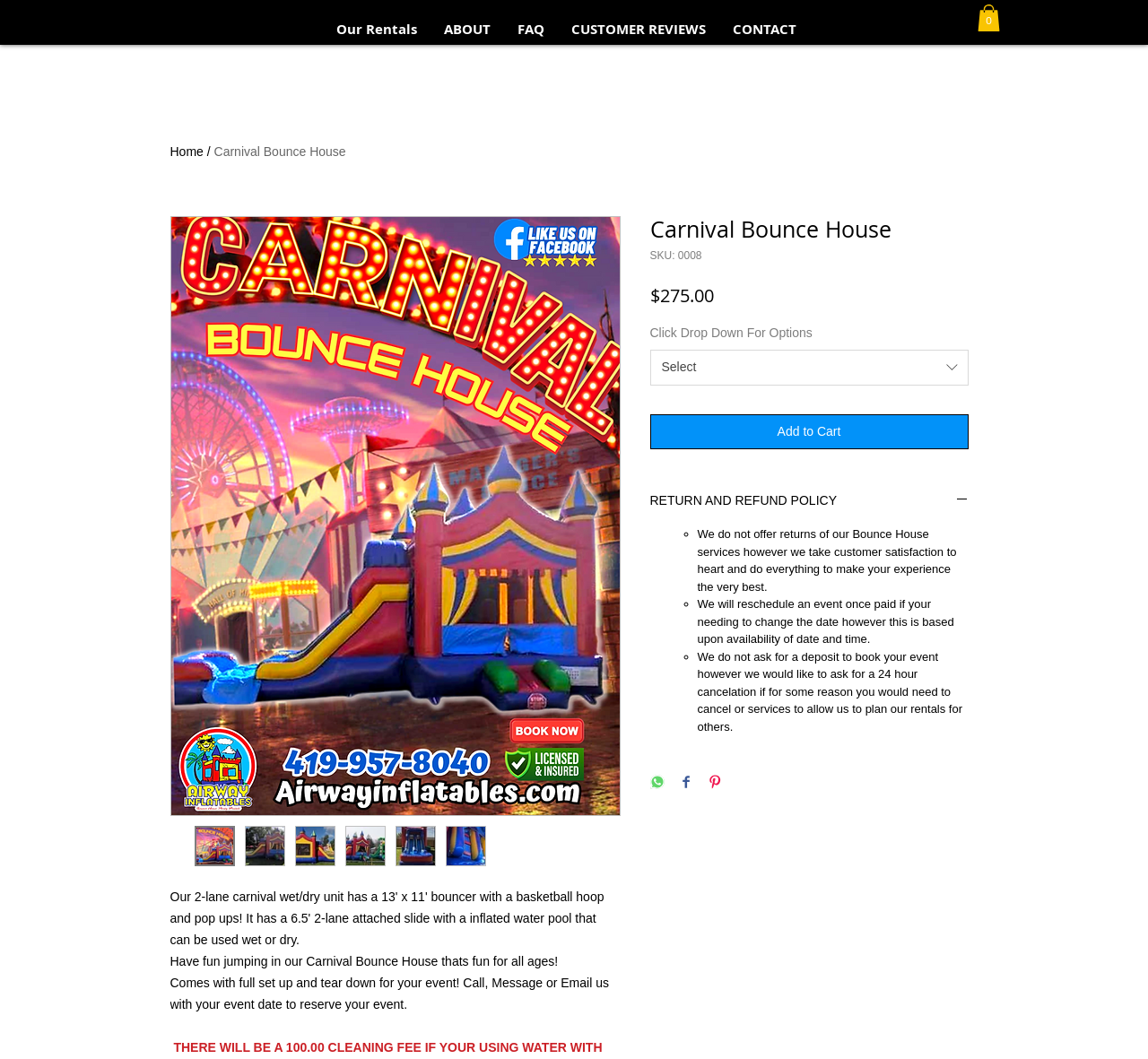What is the purpose of the 'RETURN AND REFUND POLICY' section?
Make sure to answer the question with a detailed and comprehensive explanation.

I found the purpose of the 'RETURN AND REFUND POLICY' section by reading the text within that section. It explains that the company does not offer returns of their bounce house services, but they take customer satisfaction seriously and will reschedule an event if needed.